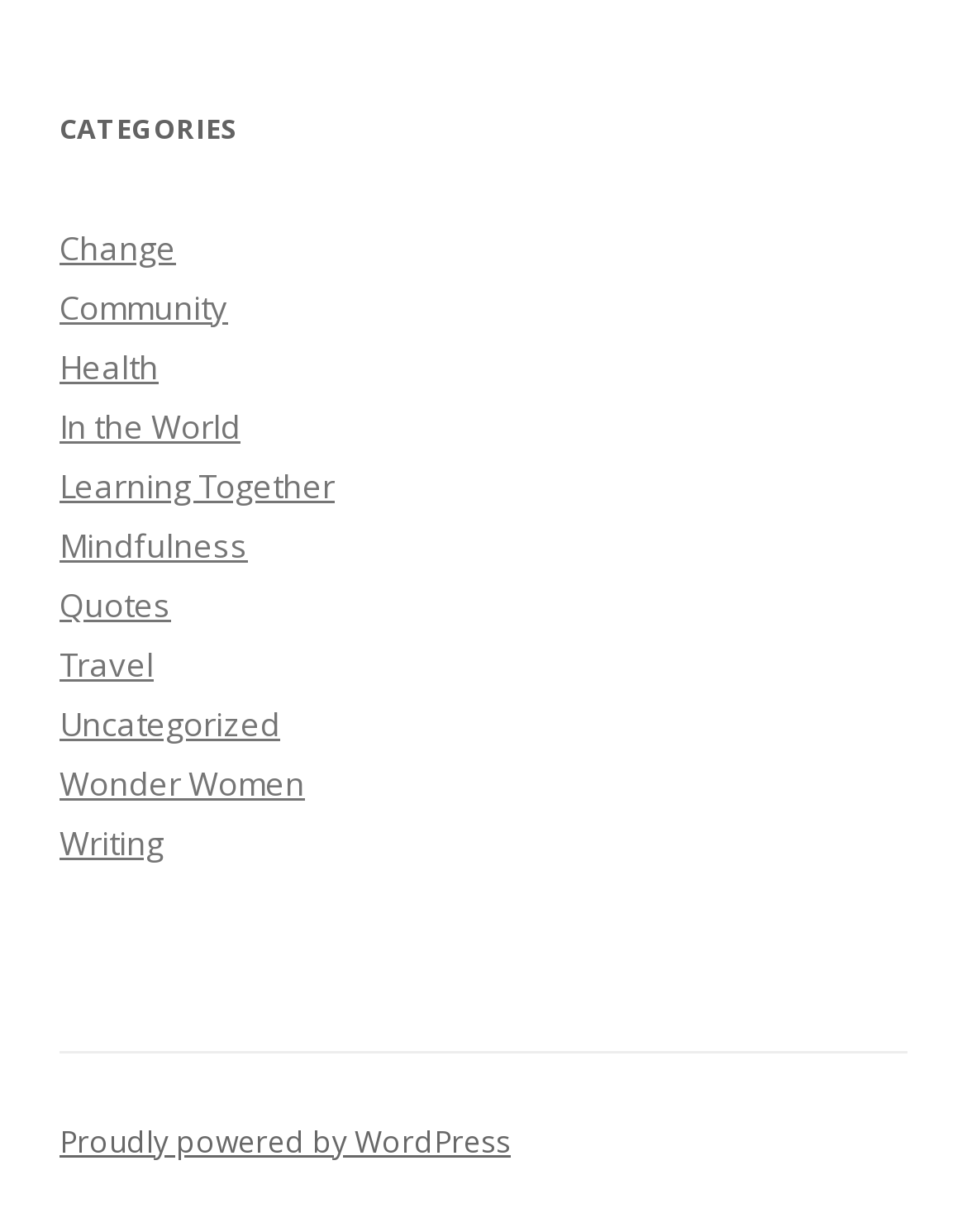Using the information in the image, could you please answer the following question in detail:
What is the last link listed under the categories?

The last link listed under the categories is 'Writing', which is located at the bottom of the list with a bounding box of [0.062, 0.666, 0.169, 0.702].